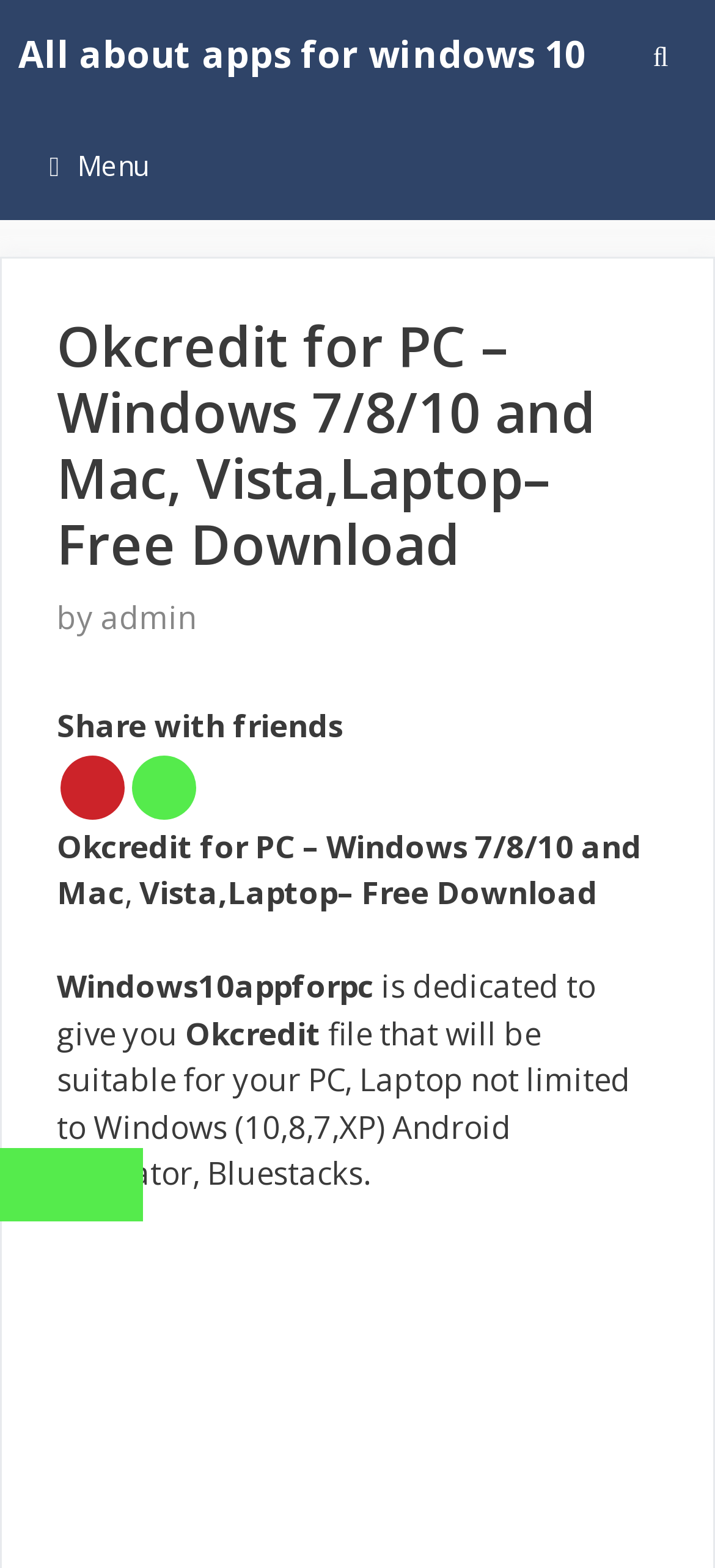What platforms are supported by the app?
Please use the visual content to give a single word or phrase answer.

Windows, Android